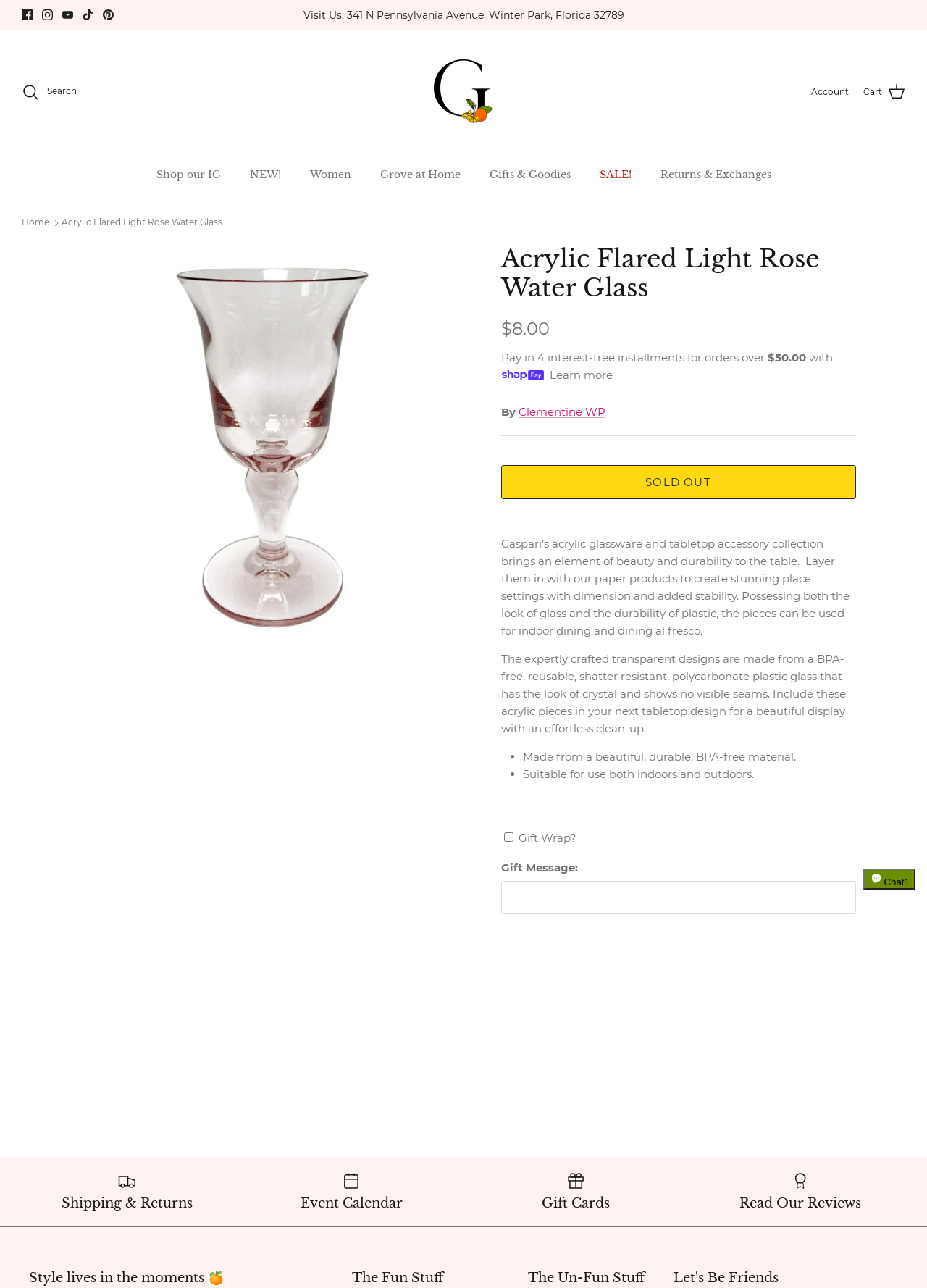Locate the bounding box for the described UI element: "Shipping & Returns". Ensure the coordinates are four float numbers between 0 and 1, formatted as [left, top, right, bottom].

[0.023, 0.91, 0.25, 0.941]